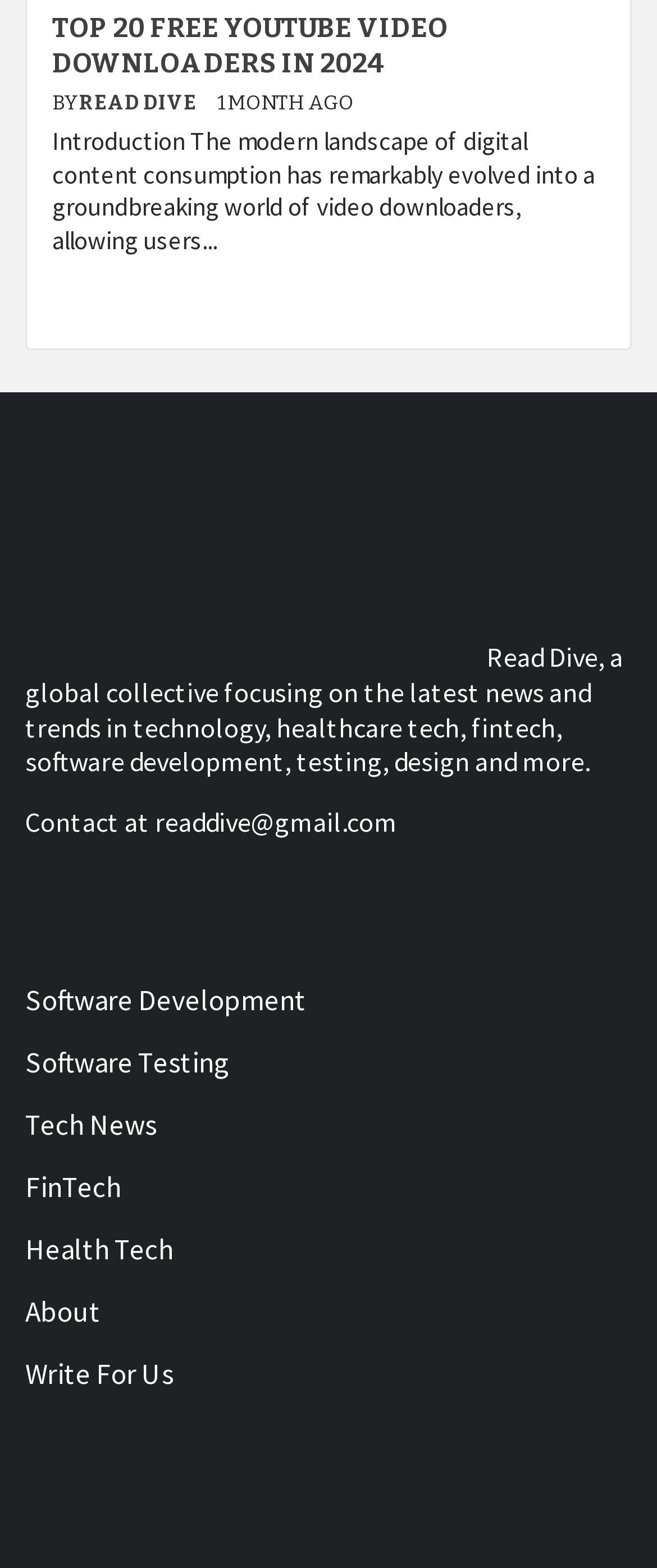What is the topic of the article? Based on the screenshot, please respond with a single word or phrase.

YouTube video downloaders